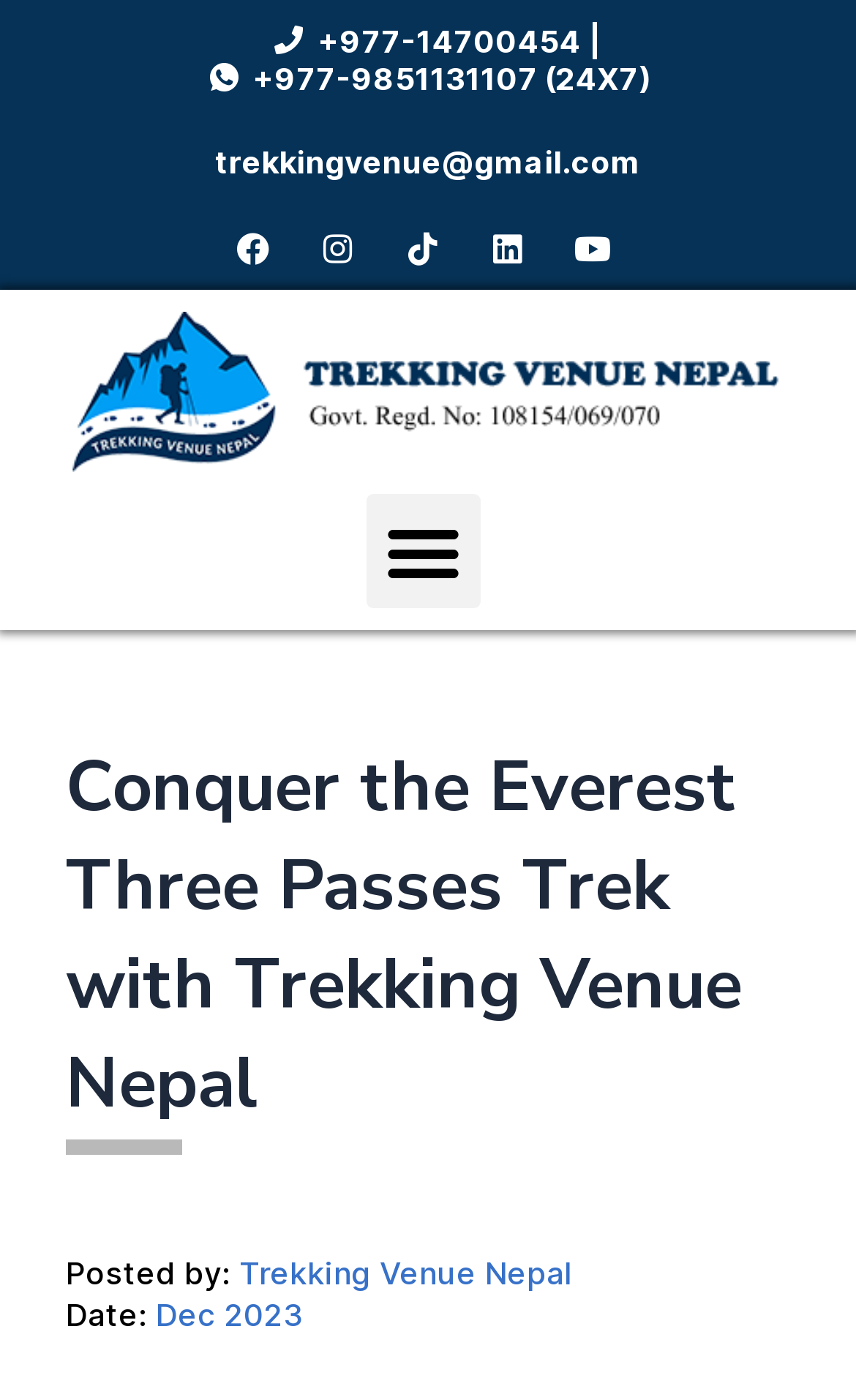Give a concise answer using only one word or phrase for this question:
What is the purpose of the 'Menu Toggle' button?

To toggle the menu